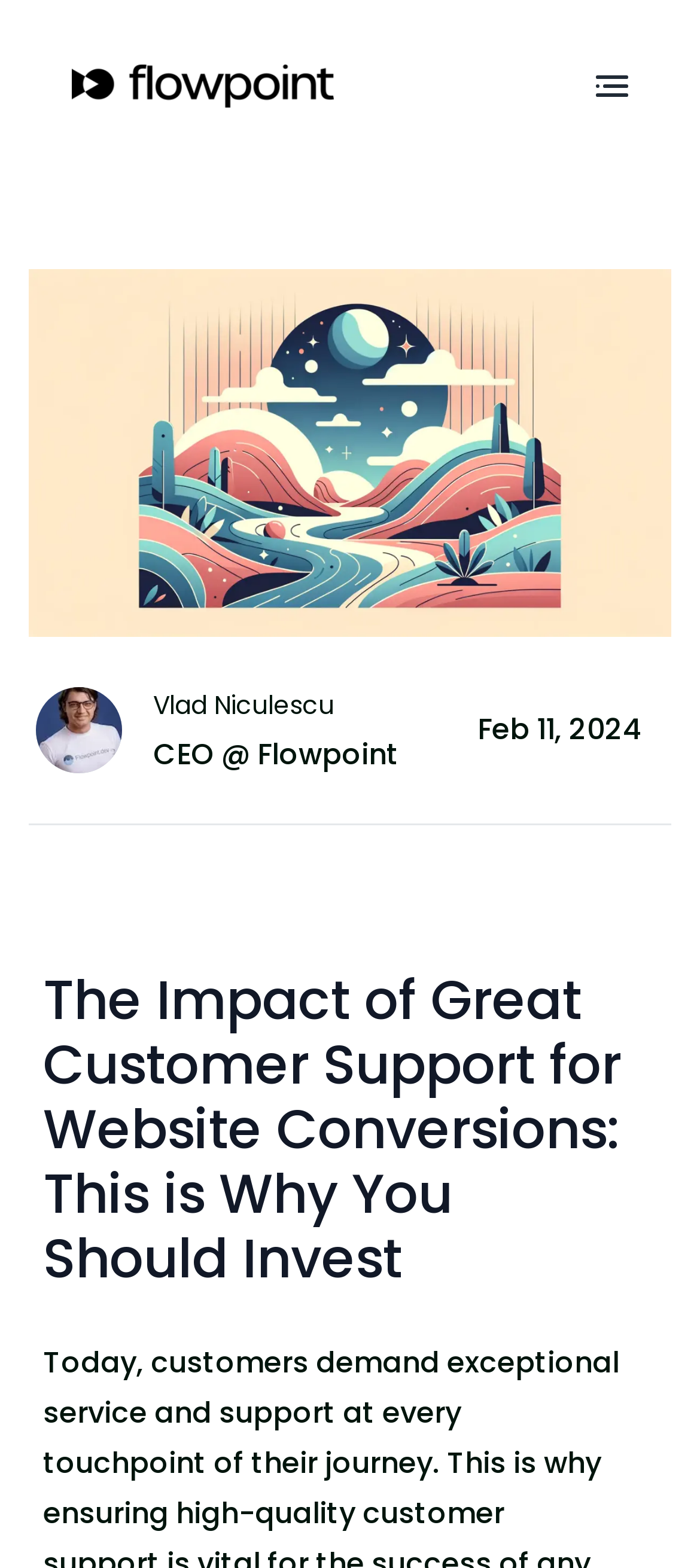Offer a detailed account of what is visible on the webpage.

The webpage appears to be a blog post or article discussing the importance of great customer support for website conversions. At the top left of the page, there is a link to "flowpoint.ai" accompanied by a small image of the same name. To the right of this link, there is a button labeled "button-nav". 

Below these elements, there is a large image that spans most of the width of the page, which appears to be a post cover. On top of this image, there is a smaller image of a person, labeled "Vlad Niculescu", positioned near the top left corner. Next to this image, there is a text label "CEO @ Flowpoint". 

Further down the page, there is a heading that displays the date "Feb 11, 2024". Below this heading, there is a horizontal separator line that spans the width of the page. 

The main heading of the article, "The Impact of Great Customer Support for Website Conversions: This is Why You Should Invest", is positioned below the separator line. 

At the bottom of the page, there is a call-to-action section with a text label "GET A FREE AI WEBSITE AUDIT" and a button labeled "Close popup" to the right of it. Below this section, there is another button labeled "DOWNLOAD FOR FREE".